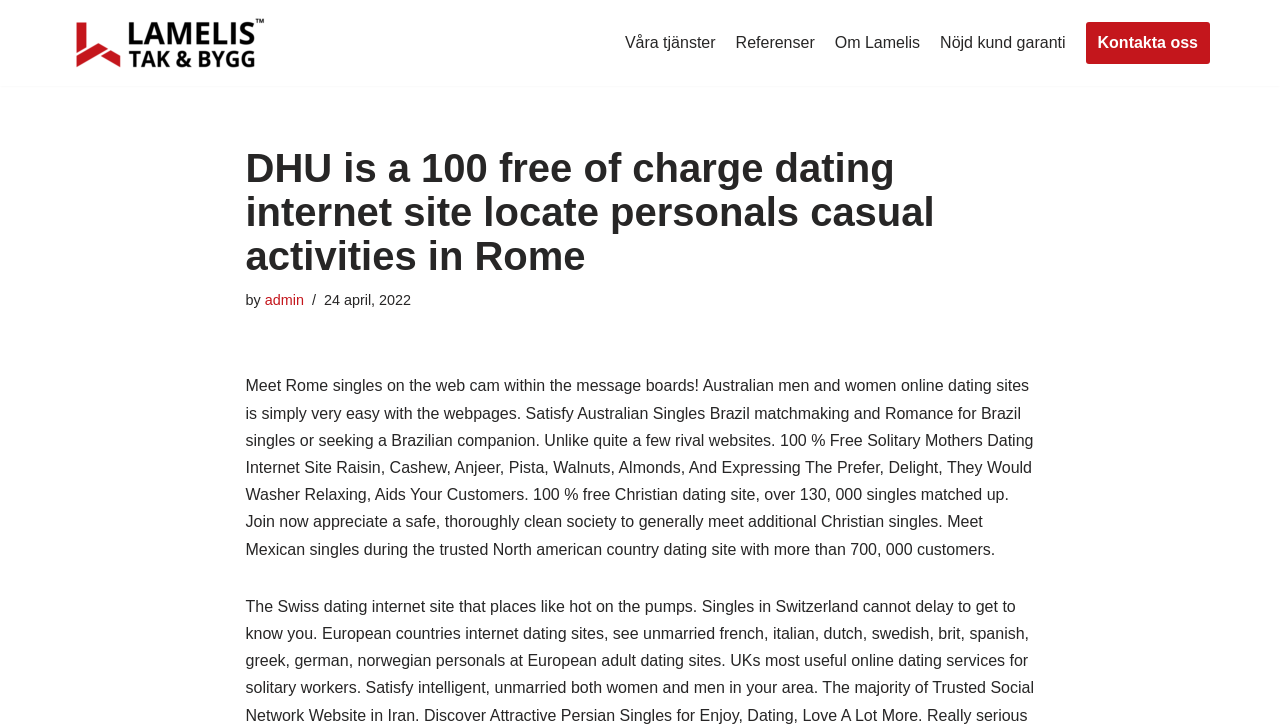What type of activities can users engage in on this website?
Answer the question with a detailed and thorough explanation.

According to the website, users can engage in casual activities, including online dating, messaging, and webcam interactions. The website also mentions meeting singles from various countries, suggesting that users can engage in cultural exchange and socializing.